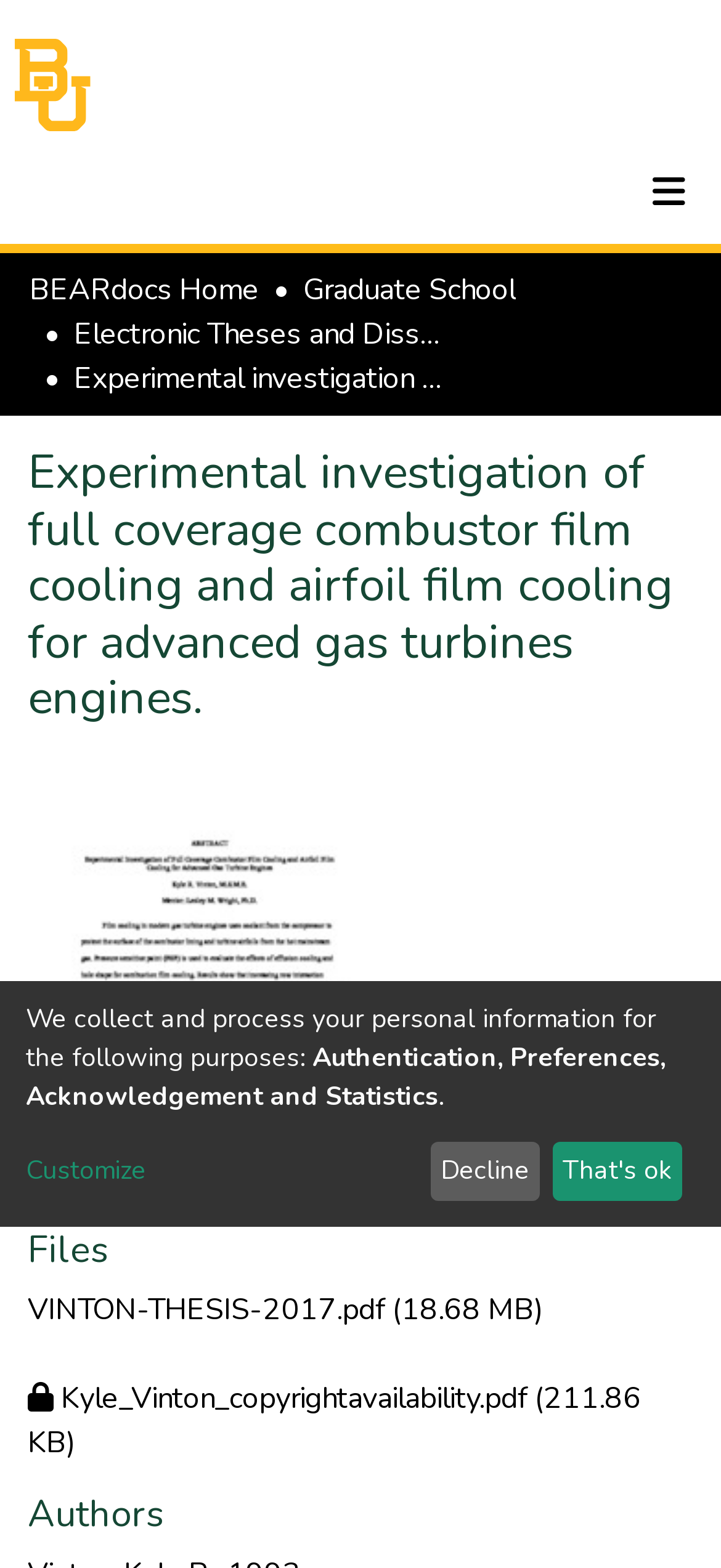Who is the author of the thesis?
Answer the question with a single word or phrase, referring to the image.

Kyle Vinton